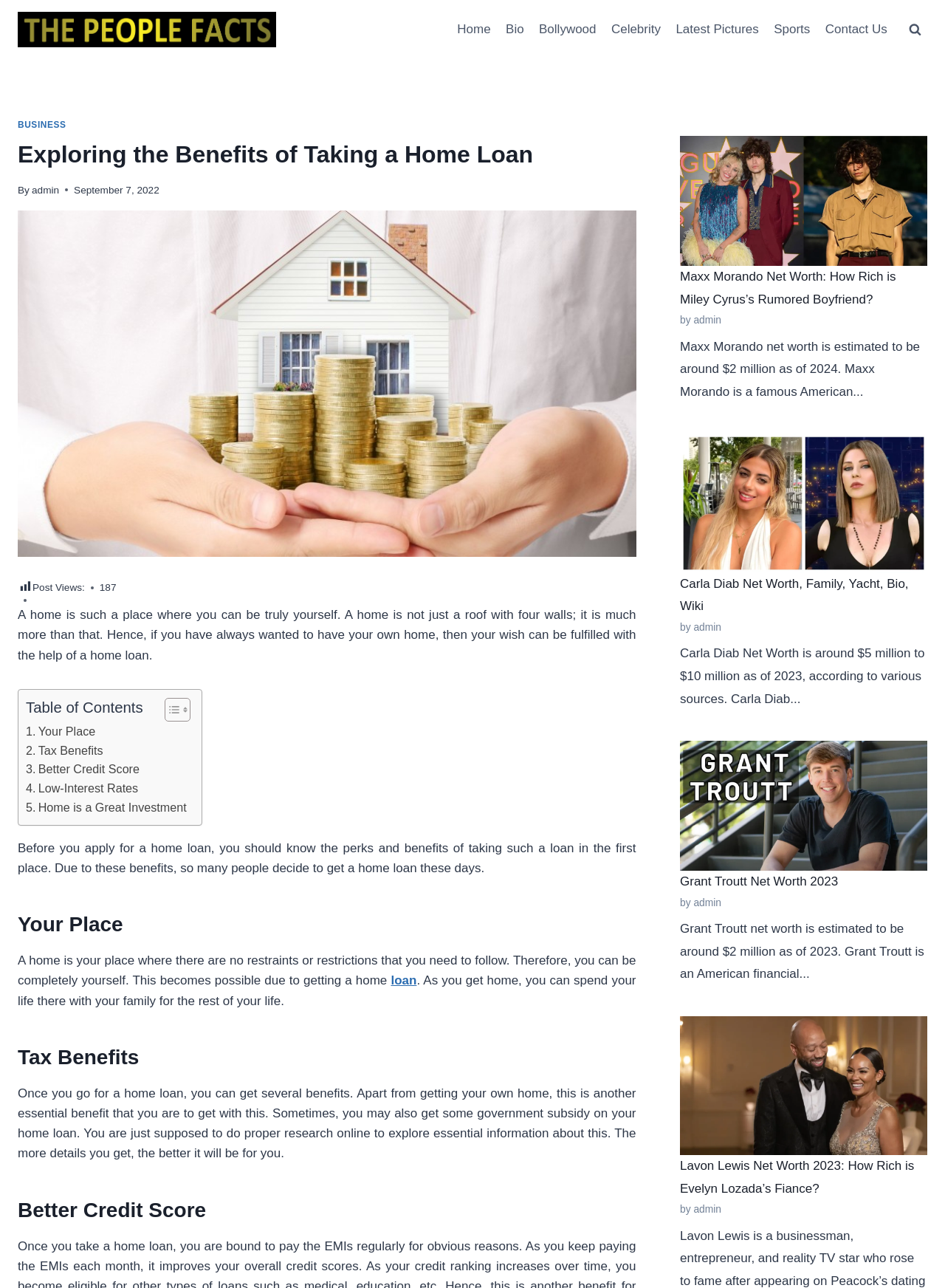Find the bounding box coordinates corresponding to the UI element with the description: "Bollywood". The coordinates should be formatted as [left, top, right, bottom], with values as floats between 0 and 1.

[0.562, 0.009, 0.639, 0.037]